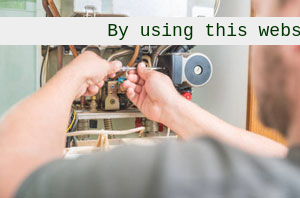Create a detailed narrative that captures the essence of the image.

The image depicts a skilled heating engineer working meticulously on a boiler, showcasing their expertise in ensuring the appliance's optimal functionality. The technician is seen adjusting components inside the boiler, which is essential for maintaining safety standards and efficiency. Regular servicing of boilers is crucial, especially for landlords in Bangor, as it is not only a best practice but also a legal obligation to ensure that rental properties have safe and functioning heating systems. This visual highlights the importance of professional care in maintaining heating equipment, underscoring the role of certified professionals in providing reliable service to homeowners and tenants alike.